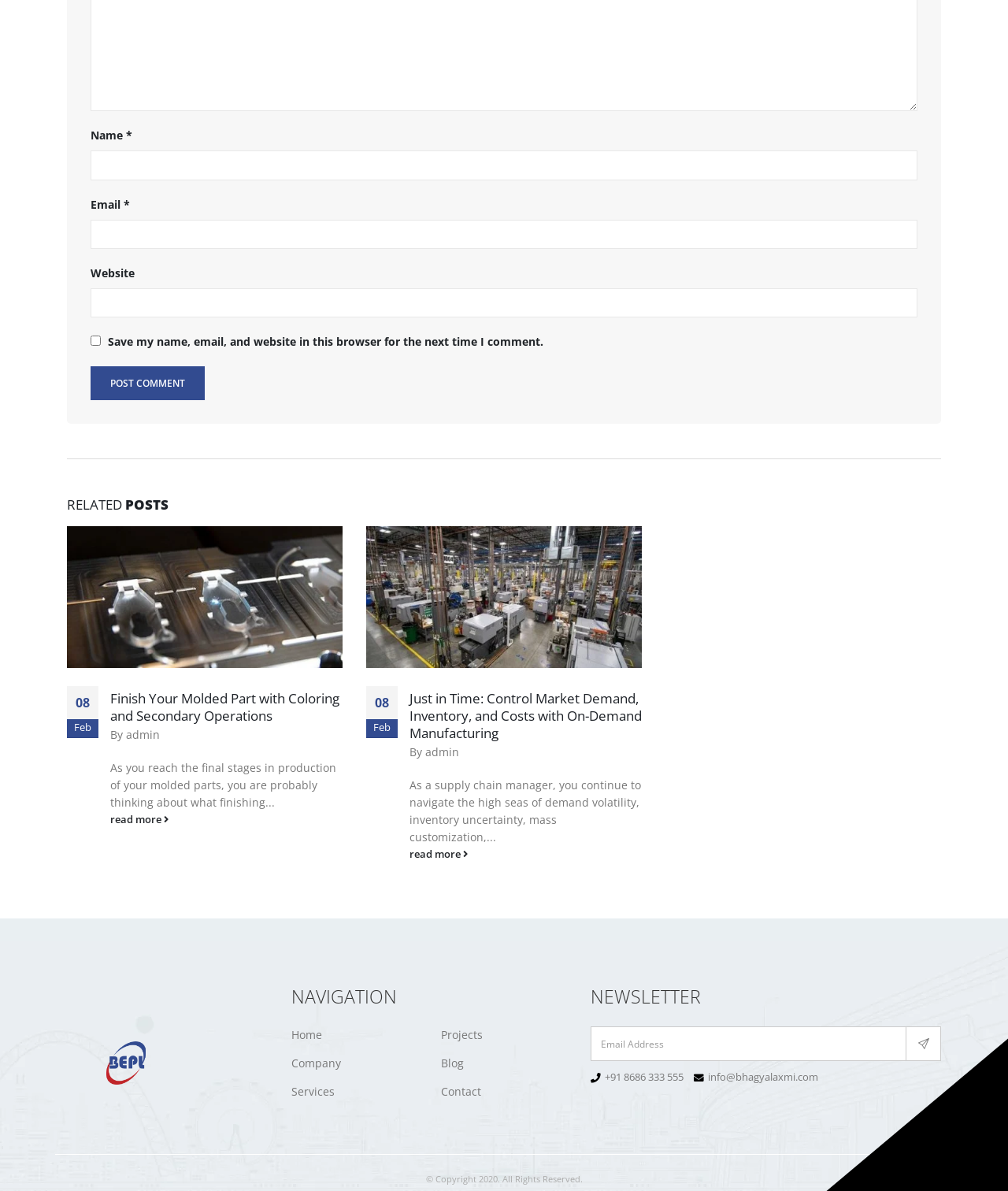Identify the bounding box coordinates of the section that should be clicked to achieve the task described: "Read more about sports news".

None